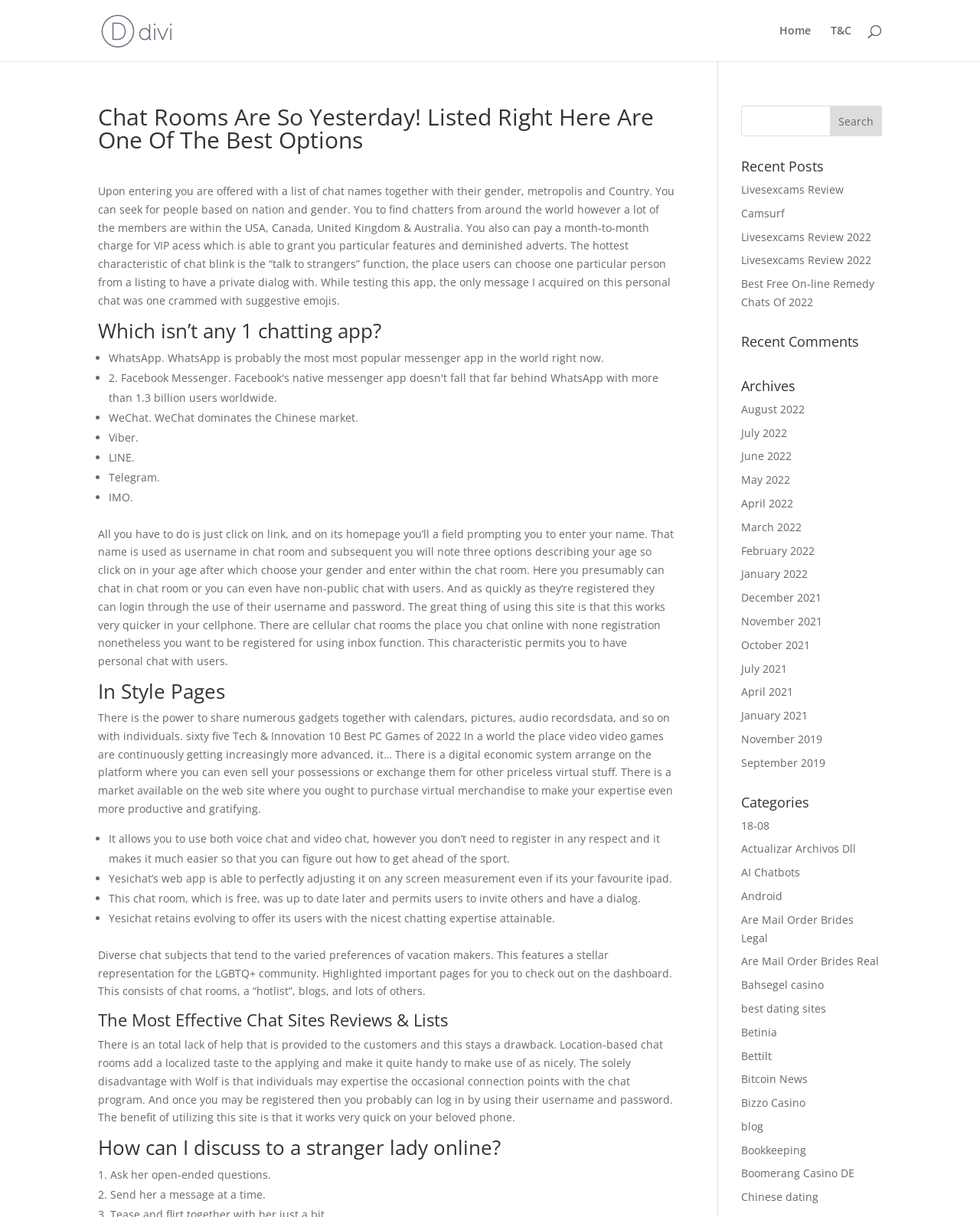Locate the bounding box coordinates of the area you need to click to fulfill this instruction: 'Read the 'Recent Posts''. The coordinates must be in the form of four float numbers ranging from 0 to 1: [left, top, right, bottom].

[0.756, 0.131, 0.9, 0.148]